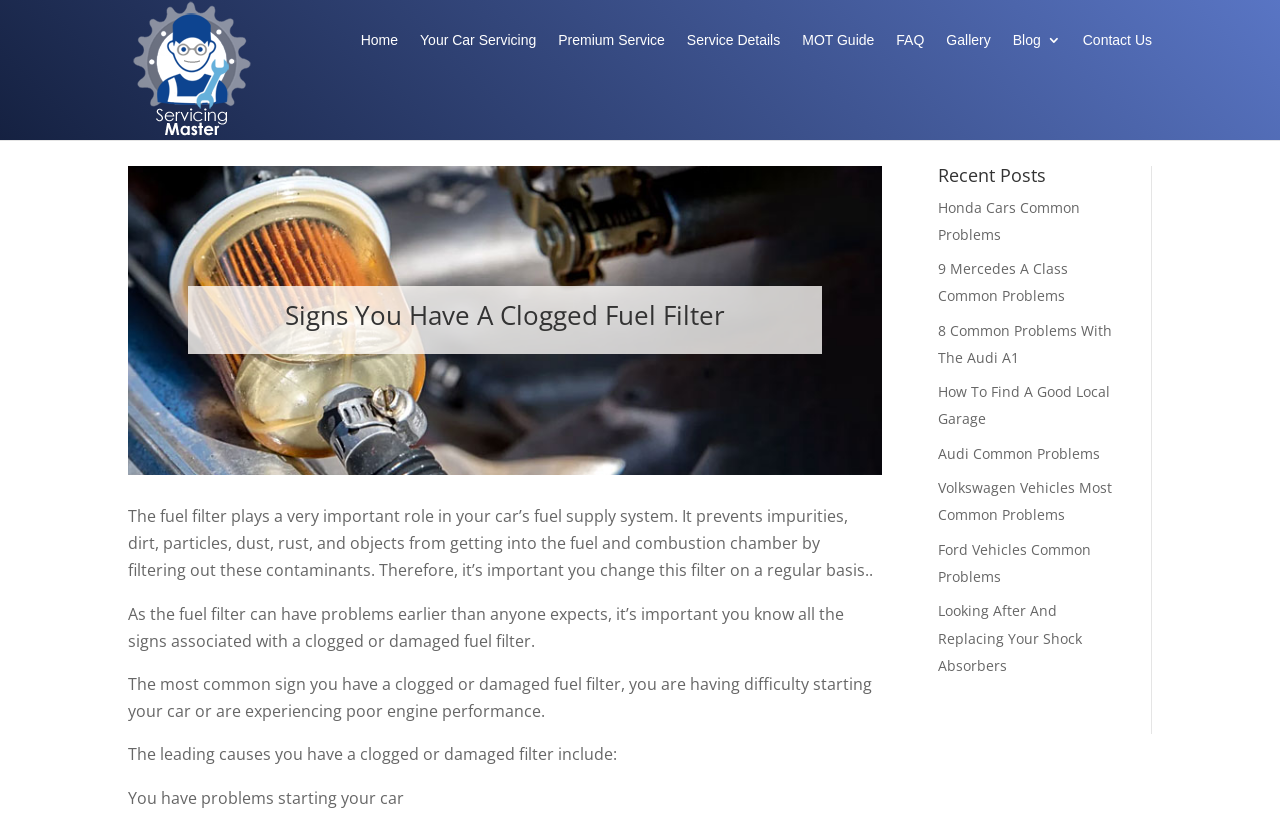Find the primary header on the webpage and provide its text.

Signs You Have A Clogged Fuel Filter